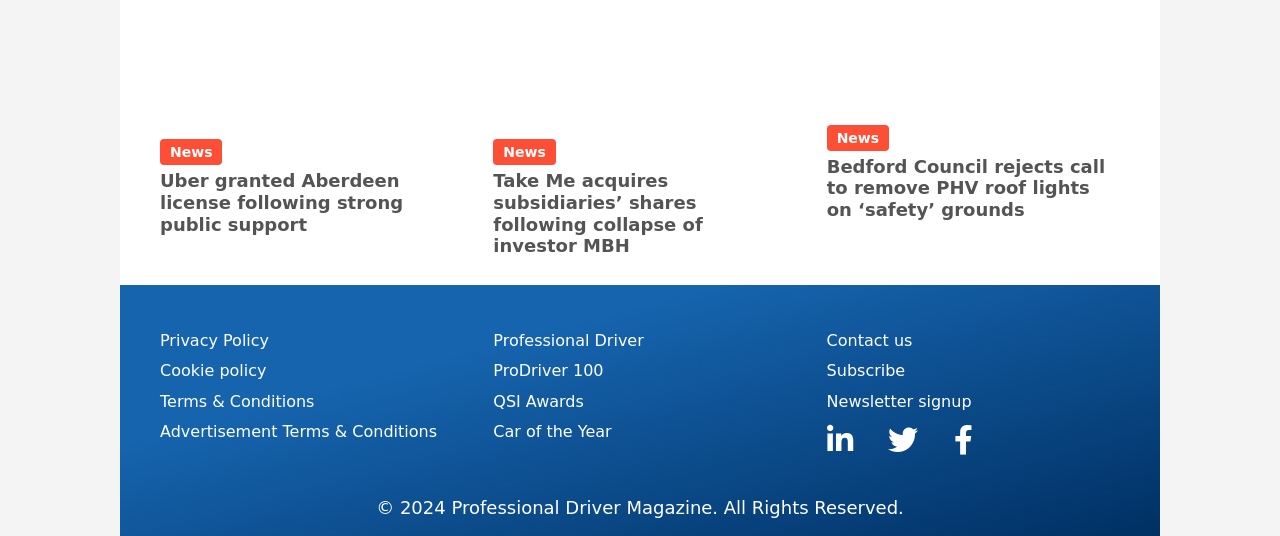What year is the copyright for?
Provide a detailed answer to the question, using the image to inform your response.

I looked at the static text at the bottom of the webpage, which mentions '© 2024 Professional Driver Magazine. All Rights Reserved.', and inferred that the copyright is for the year 2024.